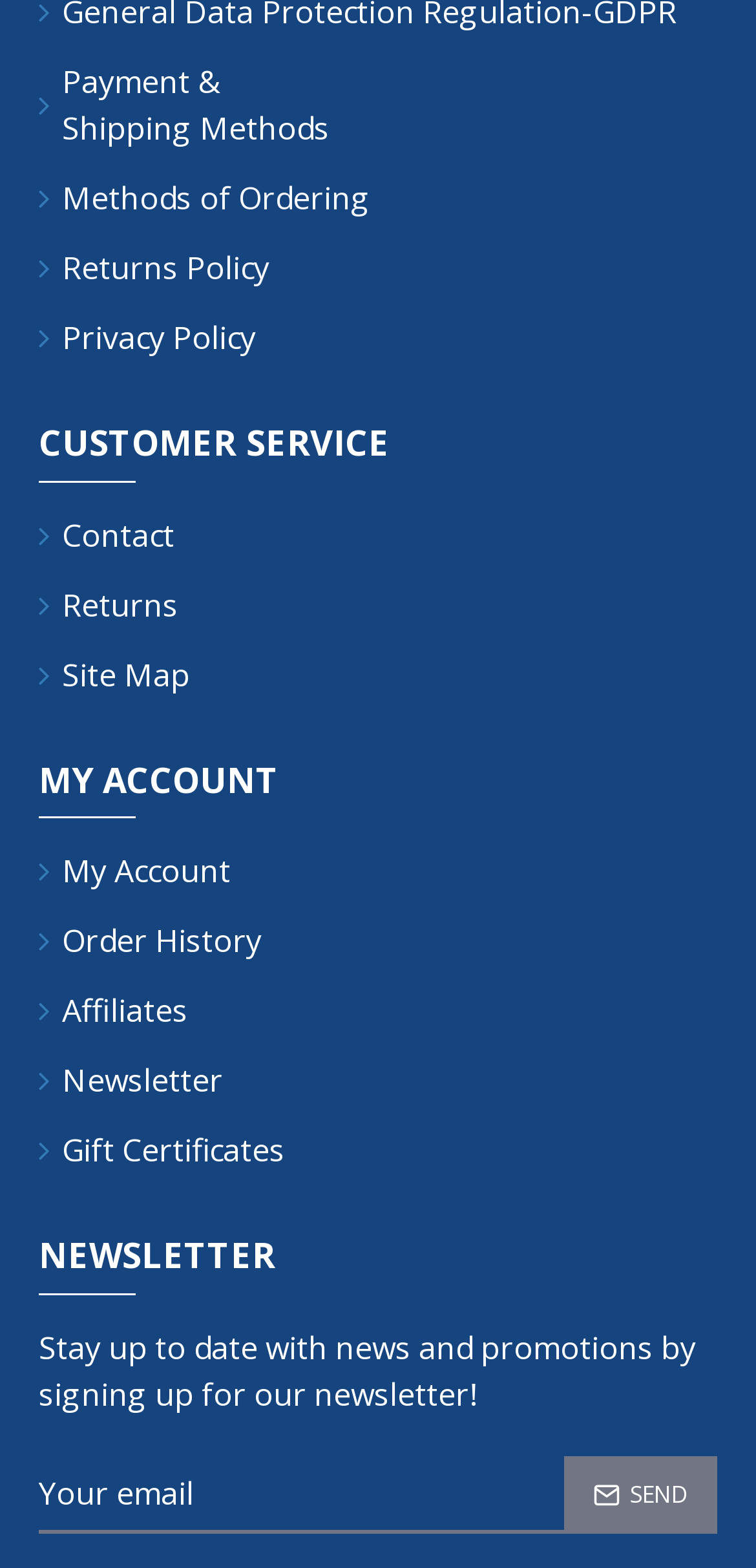Please use the details from the image to answer the following question comprehensively:
What is the purpose of the 'NEWSLETTER' section?

The 'NEWSLETTER' section contains a text encouraging users to sign up for the newsletter, a textbox to enter an email address, and a button to send the email address. This suggests that the purpose of the 'NEWSLETTER' section is to allow users to sign up for the newsletter.